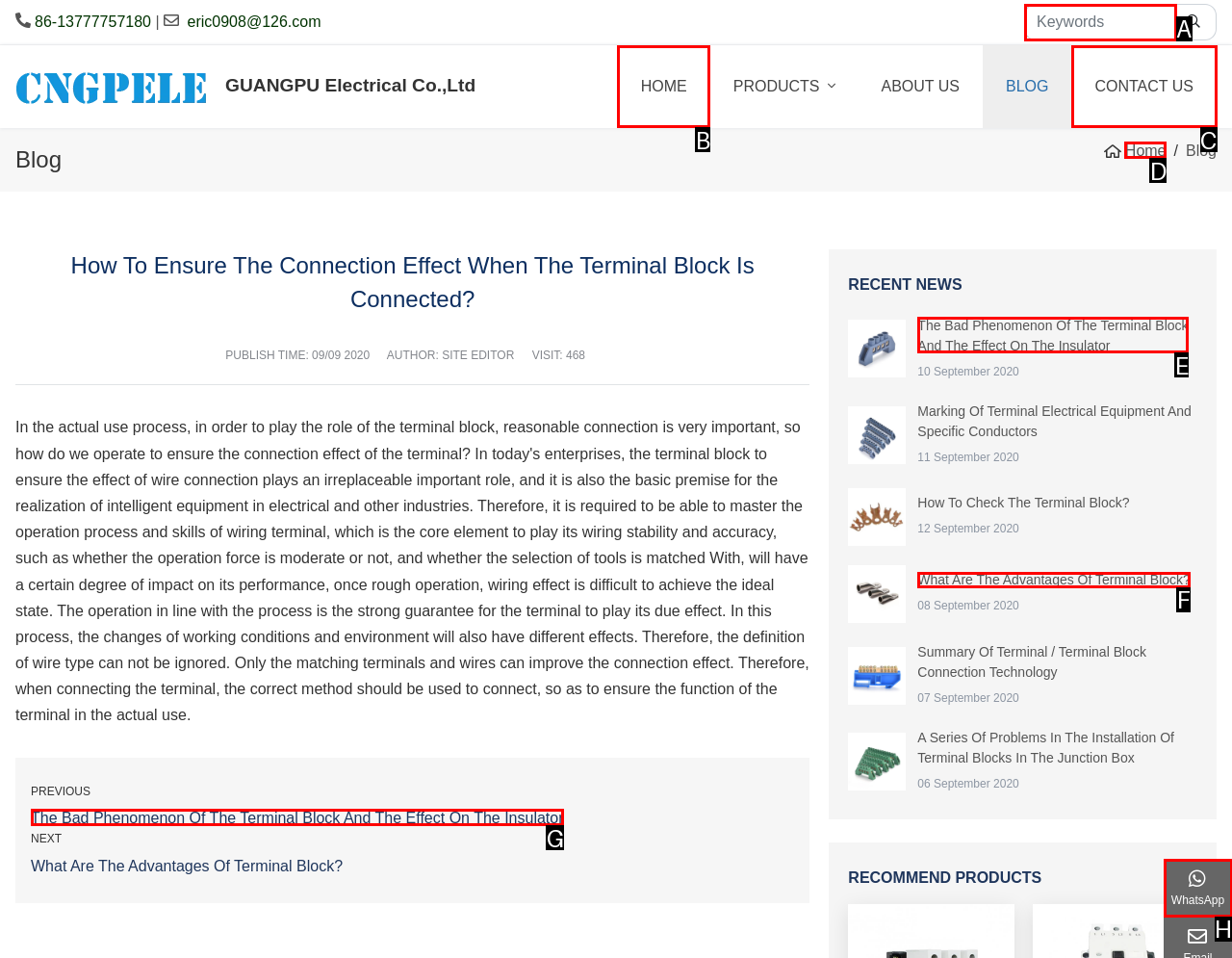Select the HTML element that corresponds to the description: aria-label="keywords" placeholder="Keywords". Reply with the letter of the correct option.

A